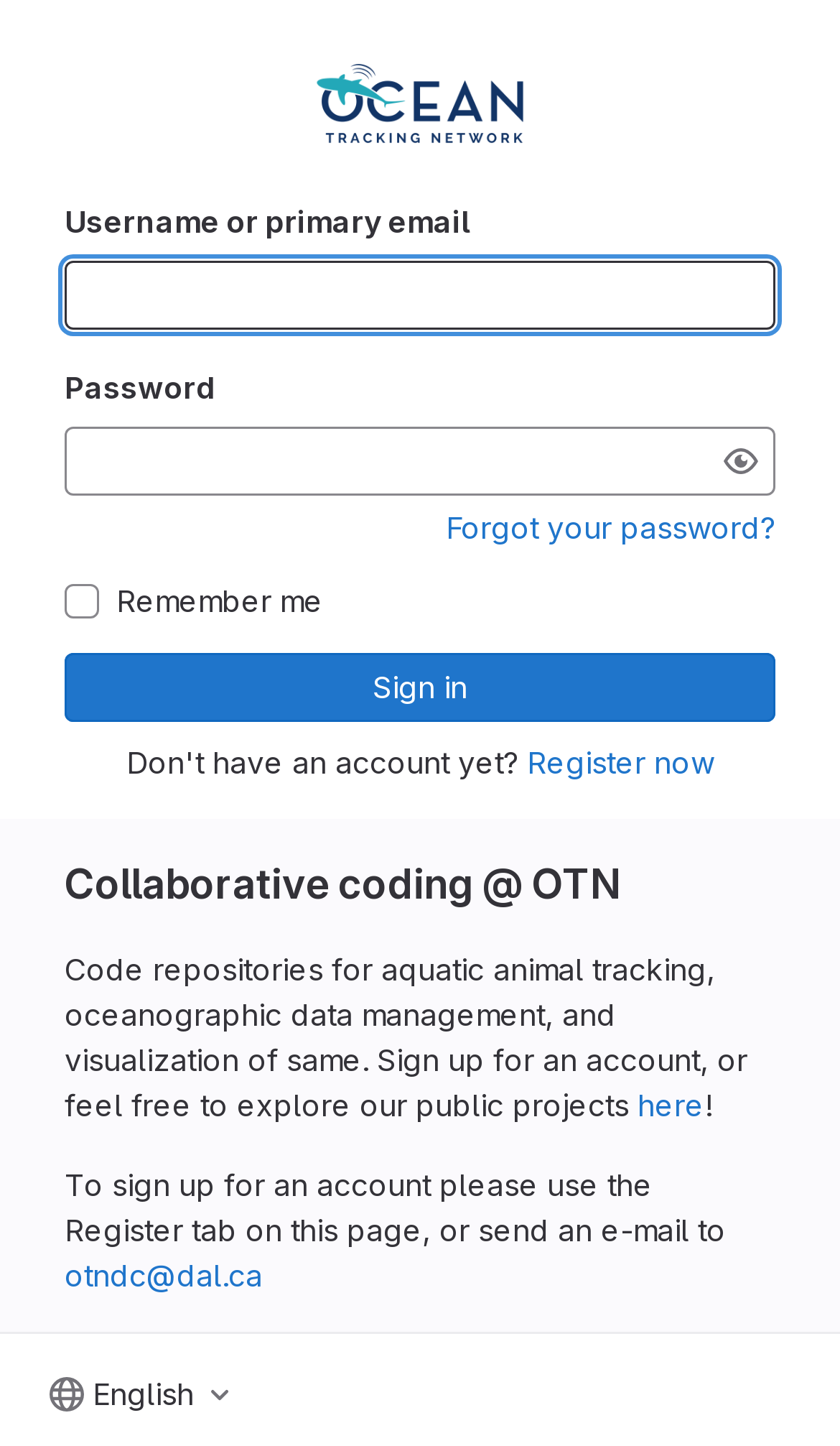Provide the bounding box coordinates for the UI element that is described by this text: "English". The coordinates should be in the form of four float numbers between 0 and 1: [left, top, right, bottom].

[0.038, 0.946, 0.292, 0.982]